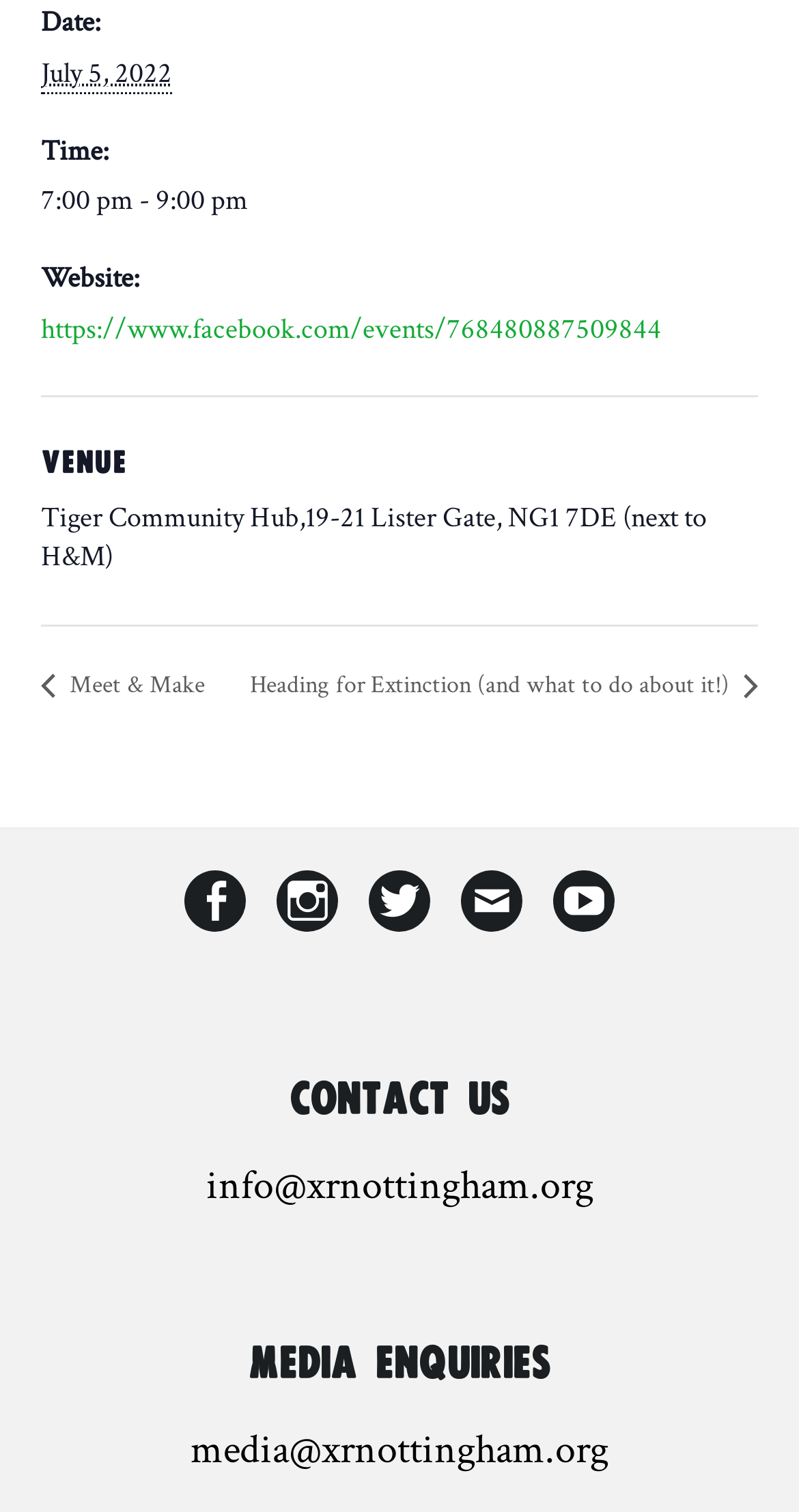Please provide a brief answer to the following inquiry using a single word or phrase:
What is the time of the event?

7:00 pm - 9:00 pm